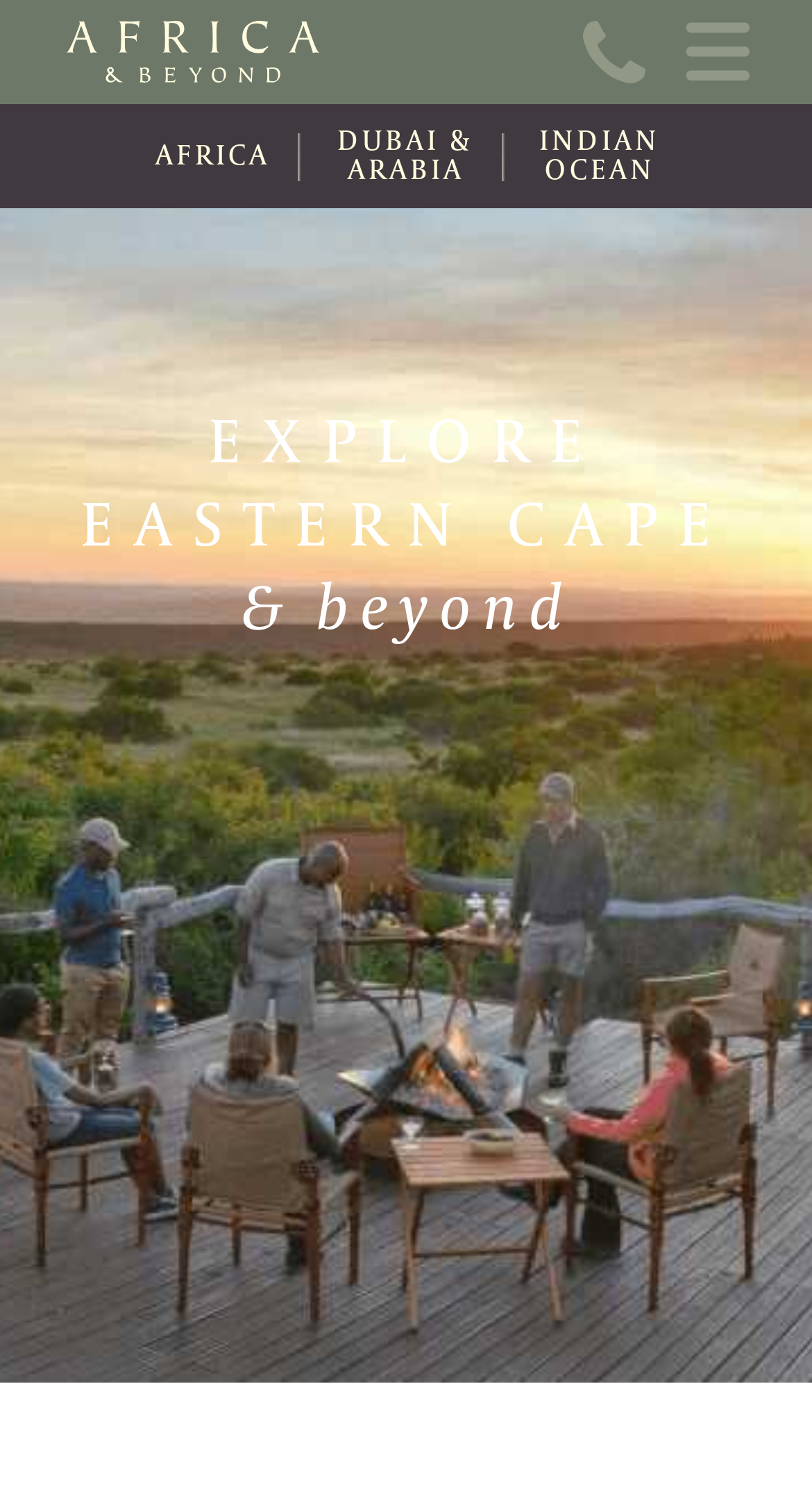Pinpoint the bounding box coordinates of the clickable area necessary to execute the following instruction: "check travel updates on Covid-19". The coordinates should be given as four float numbers between 0 and 1, namely [left, top, right, bottom].

[0.205, 0.486, 0.705, 0.579]